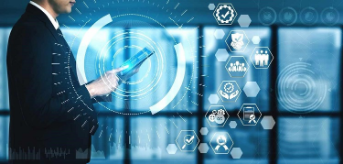Explain the details of the image comprehensively.

The image depicts a professional individual engaged with a digital device, likely a tablet or smartphone, set against a backdrop of a modern, tech-centric environment. The person, dressed in business attire, seems to be interacting with futuristic interface elements that include various icons symbolizing concepts such as security, collaboration, productivity, and data management. These icons hover around the individual, illustrating the integration of technology in professional settings and hinting at the burgeoning field of digital interaction and AI. The design evokes a sense of innovation and the dynamic nature of contemporary careers in the tech industry.